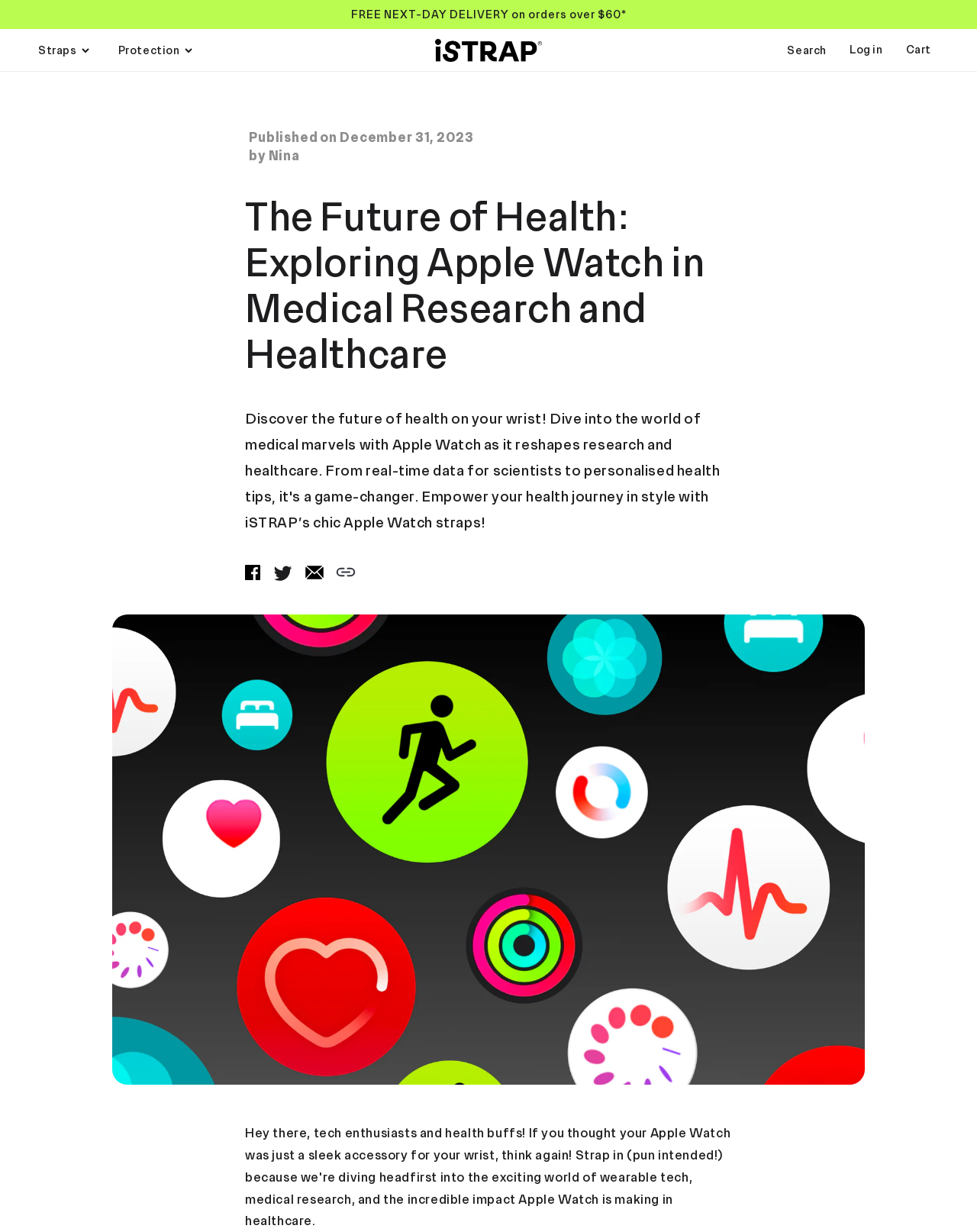Create a full and detailed caption for the entire webpage.

The webpage is focused on exploring the fusion of technology and healthcare with Apple Watch, specifically its impact on medical research and individual health journeys. 

At the top of the page, there is a large image that spans almost the entire width, taking up about 76% of the page's height. Below this image, there is an announcement section with a link labeled "Announcement" and a promotional text "FREE NEXT-DAY DELIVERY on orders over $60*".

On the top-right side of the page, there are three links: "iSTRAP", "Log in", and "Cart". The "iSTRAP" link is accompanied by a small image. The "Cart" link has a dropdown menu with a header section that displays information about a published article, including the date "December 31, 2023", and the author "Nina". 

Below the announcement section, there are three details sections with disclosure triangles labeled "Straps", "Protection", and "Search". Each section has a small image associated with it. 

The main content of the page is a heading that reads "The Future of Health: Exploring Apple Watch in Medical Research and Healthcare". Below this heading, there are several links and images, including three small images and a button. 

At the bottom of the page, there is a large image that spans almost the entire width, taking up about 38% of the page's height. This image is likely the main content of the article, providing a visual representation of the topic.